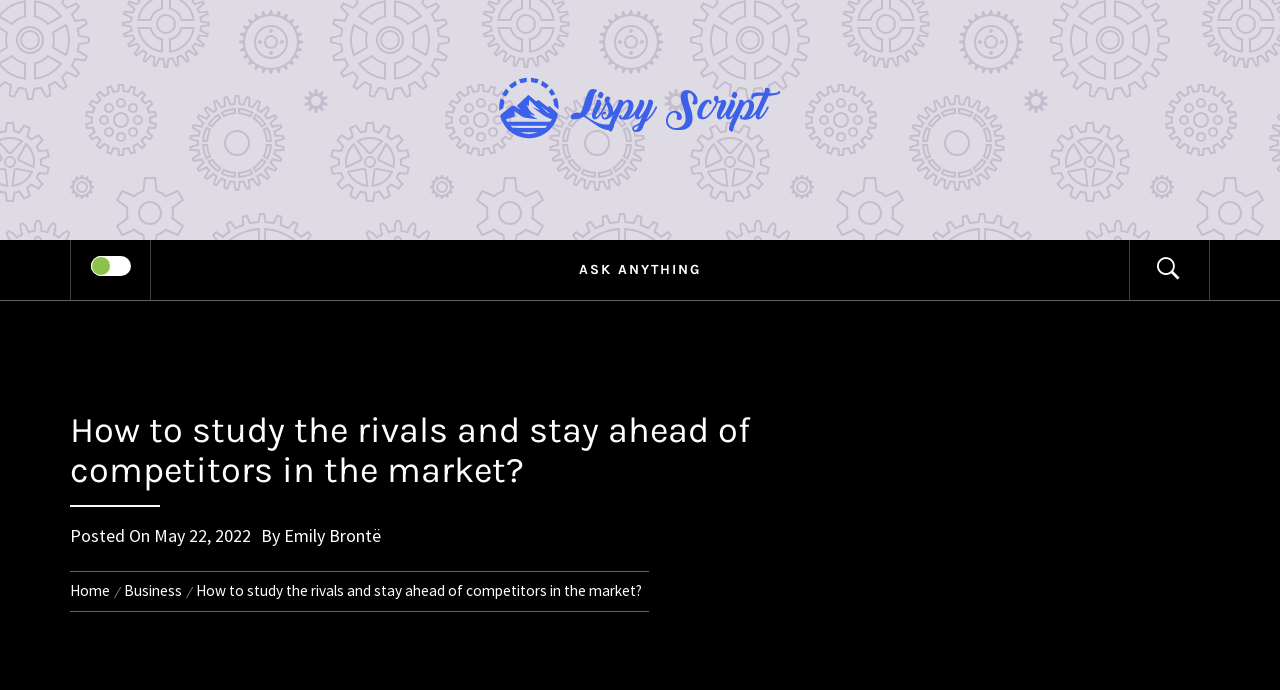Please locate the bounding box coordinates of the element that should be clicked to achieve the given instruction: "View the Privacy Policy".

None